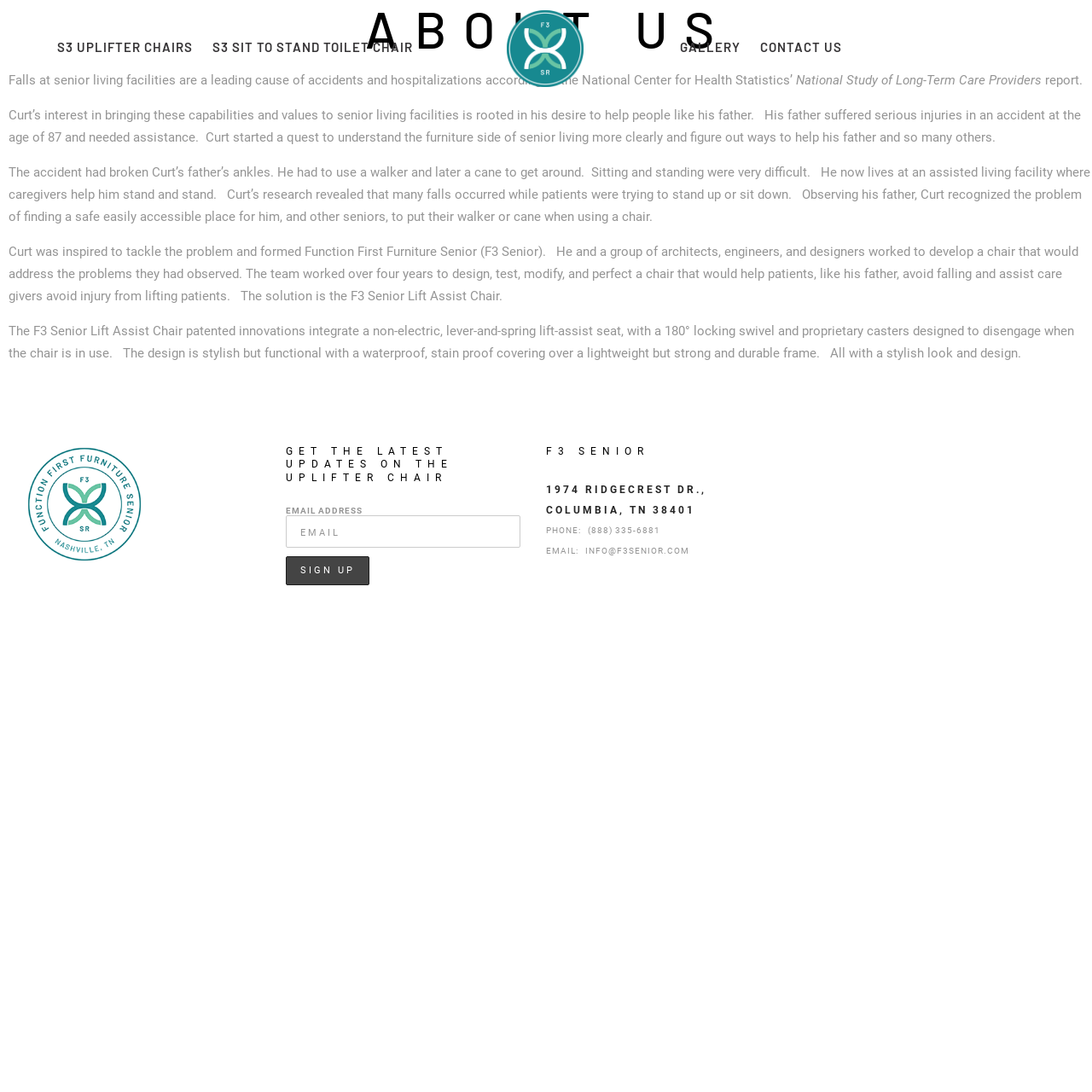Identify the bounding box coordinates of the part that should be clicked to carry out this instruction: "Enter email address".

[0.262, 0.472, 0.477, 0.502]